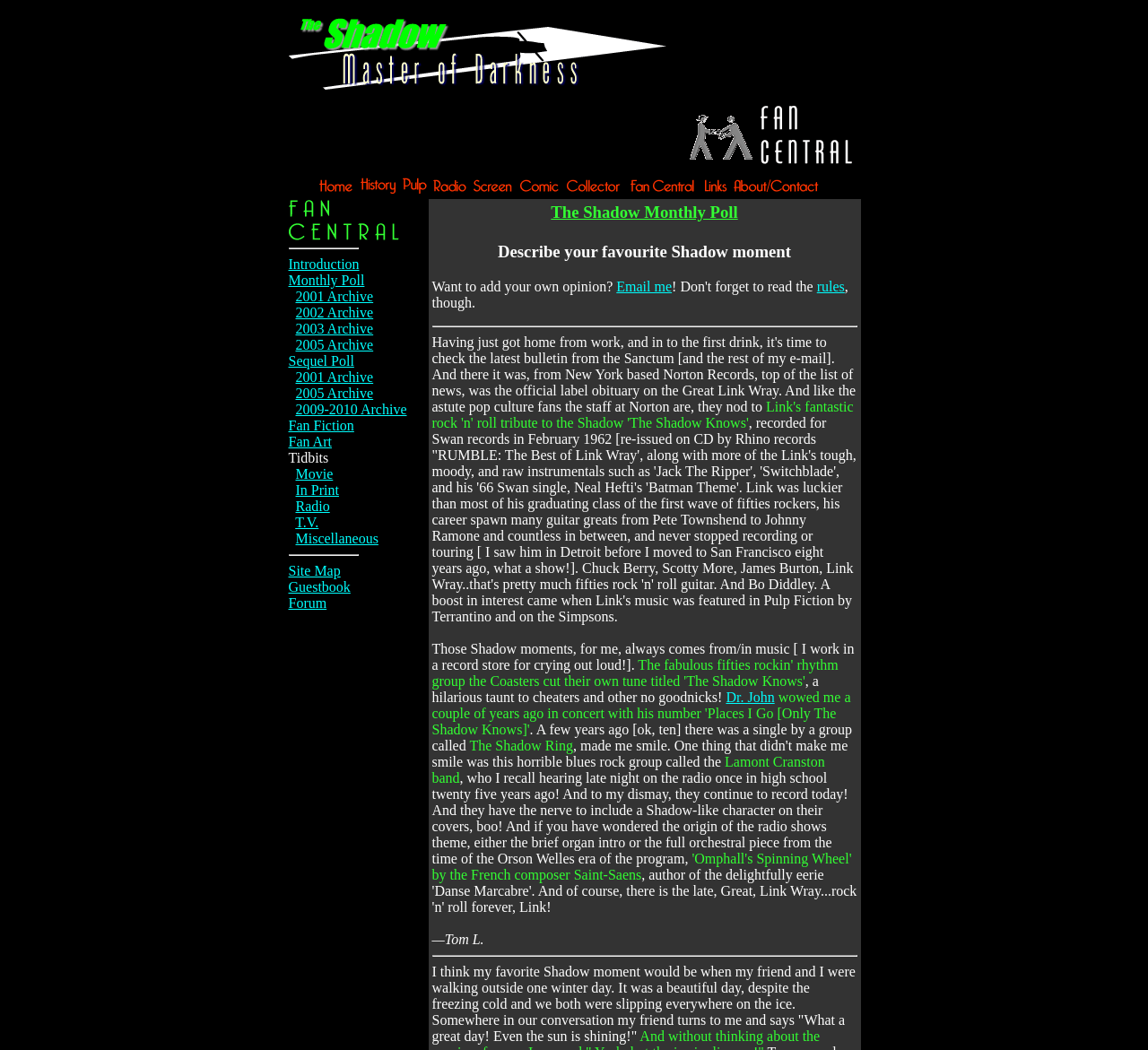Pinpoint the bounding box coordinates of the clickable area needed to execute the instruction: "View the Introduction page". The coordinates should be specified as four float numbers between 0 and 1, i.e., [left, top, right, bottom].

[0.251, 0.244, 0.313, 0.259]